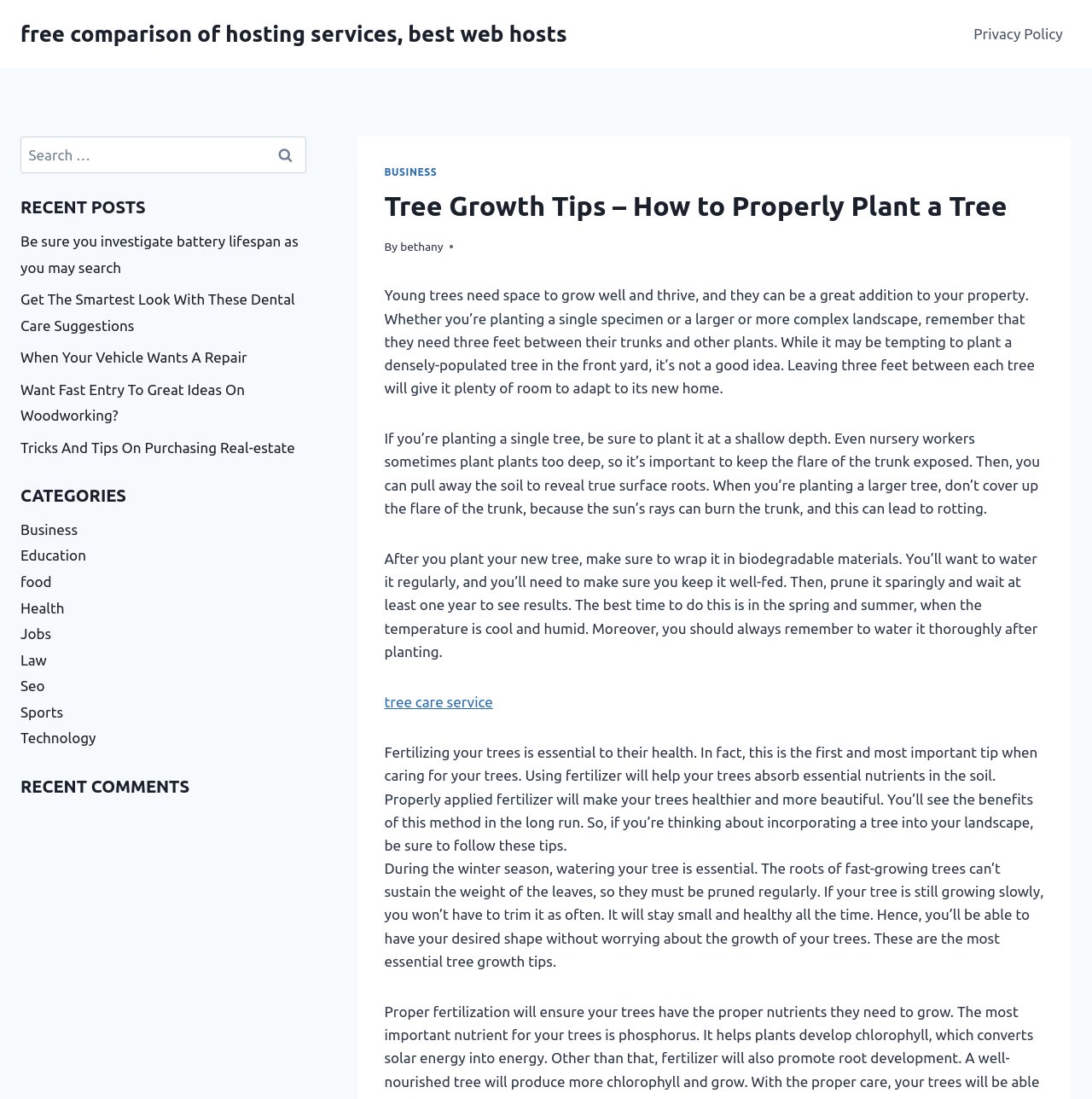Locate the bounding box coordinates of the element that should be clicked to fulfill the instruction: "Explore recent posts".

[0.019, 0.177, 0.28, 0.201]